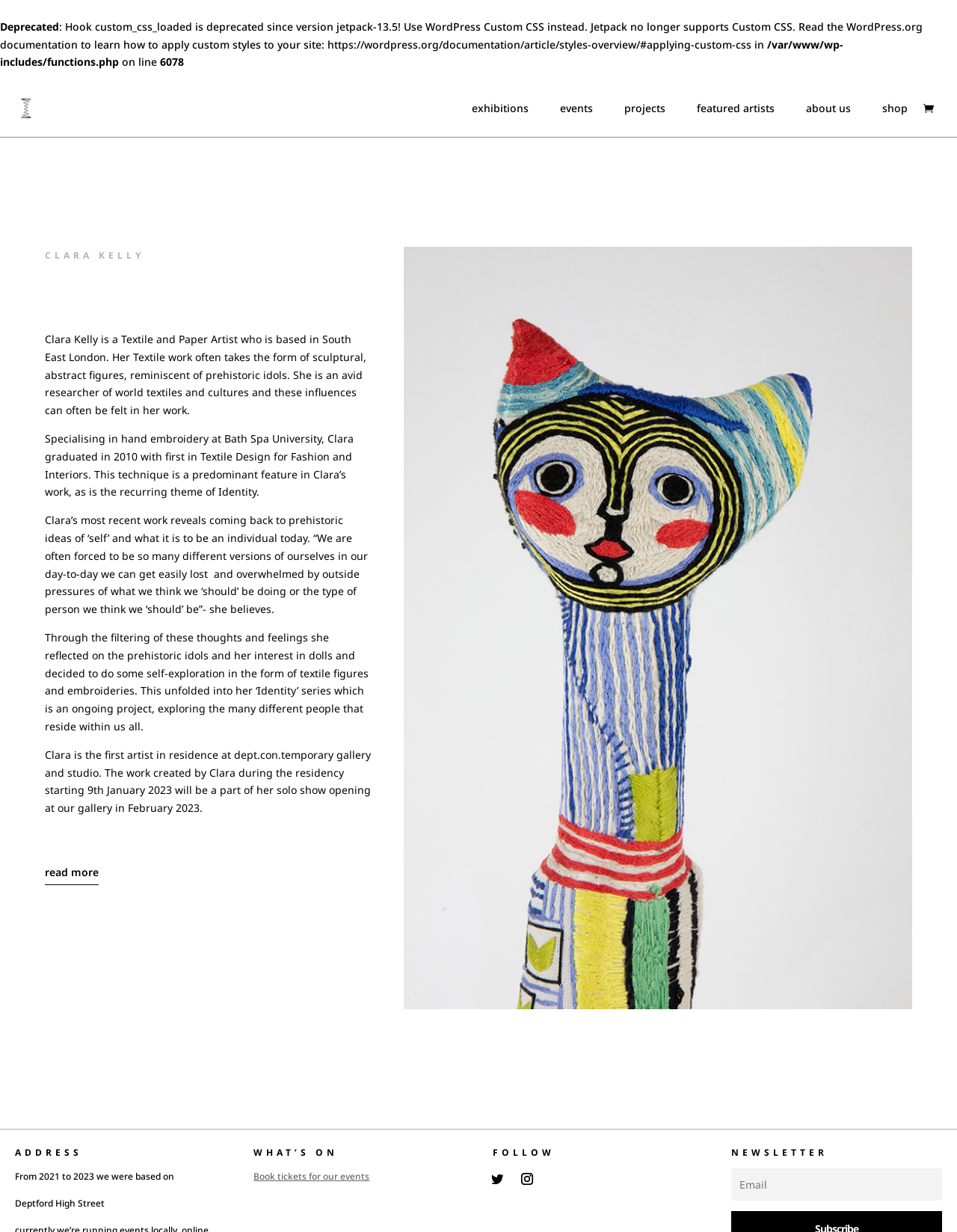What is the theme of Clara Kelly's 'Identity' series?
Respond with a short answer, either a single word or a phrase, based on the image.

Exploring different people within us